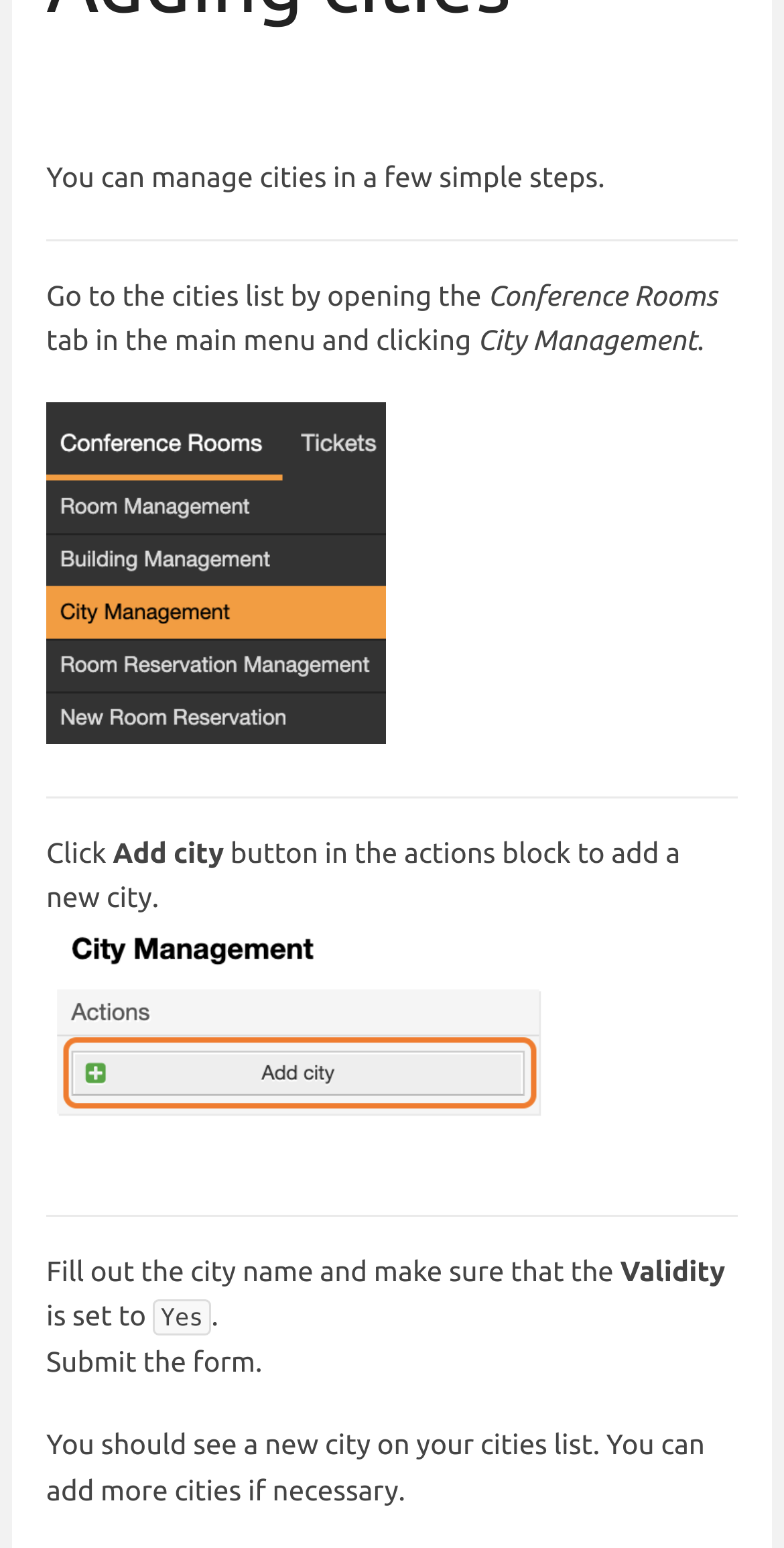Using the webpage screenshot and the element description alt="image-1587023736430.png", determine the bounding box coordinates. Specify the coordinates in the format (top-left x, top-left y, bottom-right x, bottom-right y) with values ranging from 0 to 1.

[0.059, 0.464, 0.492, 0.485]